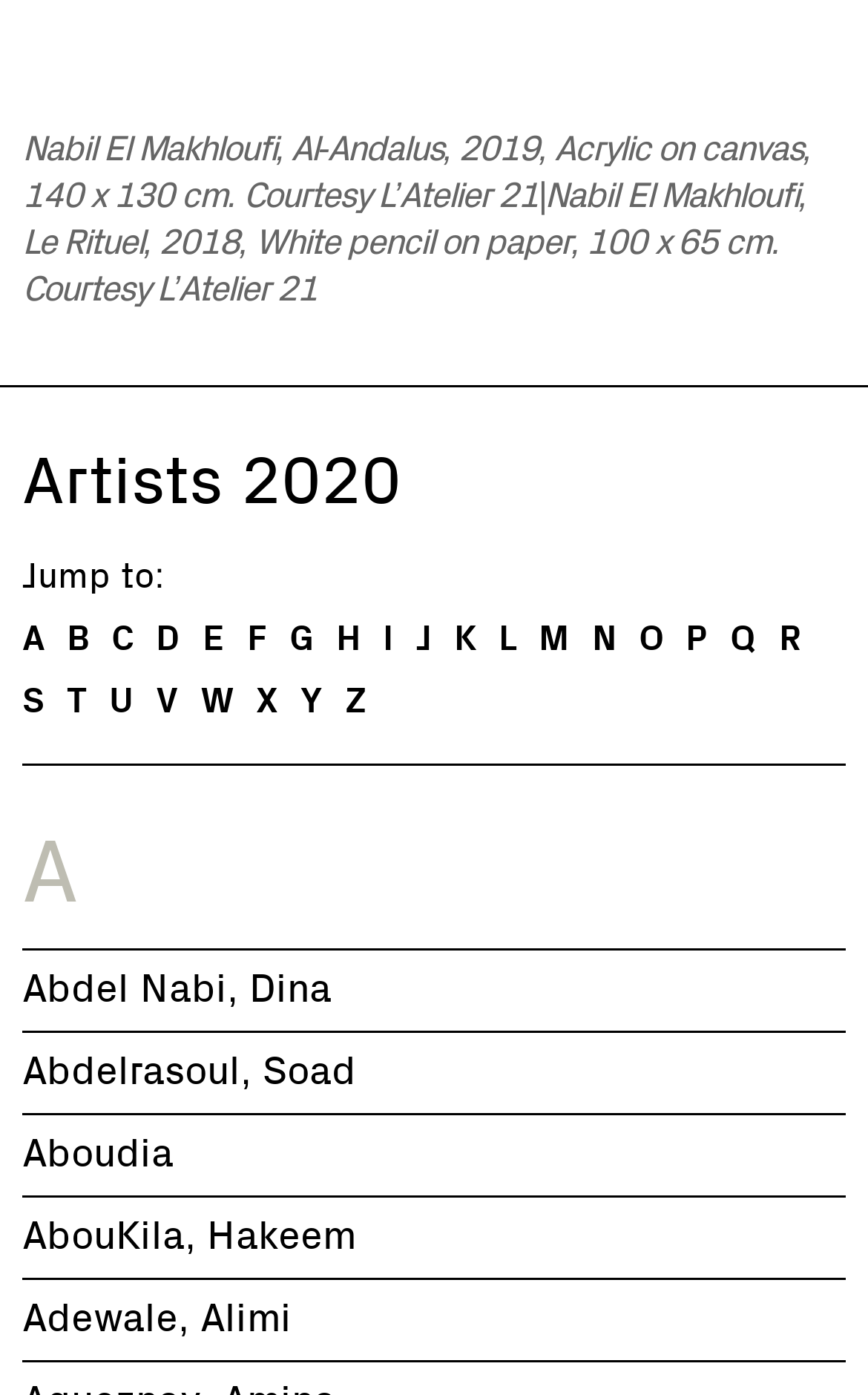Provide a one-word or short-phrase answer to the question:
What is the title of the section above the links?

Artists 2020